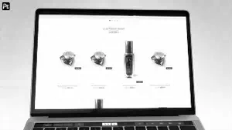Create an extensive caption that includes all significant details of the image.

The image displays a laptop showcasing a webpage for a skincare brand, featuring a sleek and modern design. On the screen, three skincare products are prominently displayed, each with corresponding labels below, presumably highlighting their names and prices. Additionally, to the right, a larger product is visible, likely detailing a specific skincare item or treatment. The monochromatic aesthetic emphasizes sophistication, while the clean lines and minimalistic layout suggest a focus on luxury and effectiveness. This visual presentation aims to attract beauty enthusiasts looking for premium skincare solutions and tips.